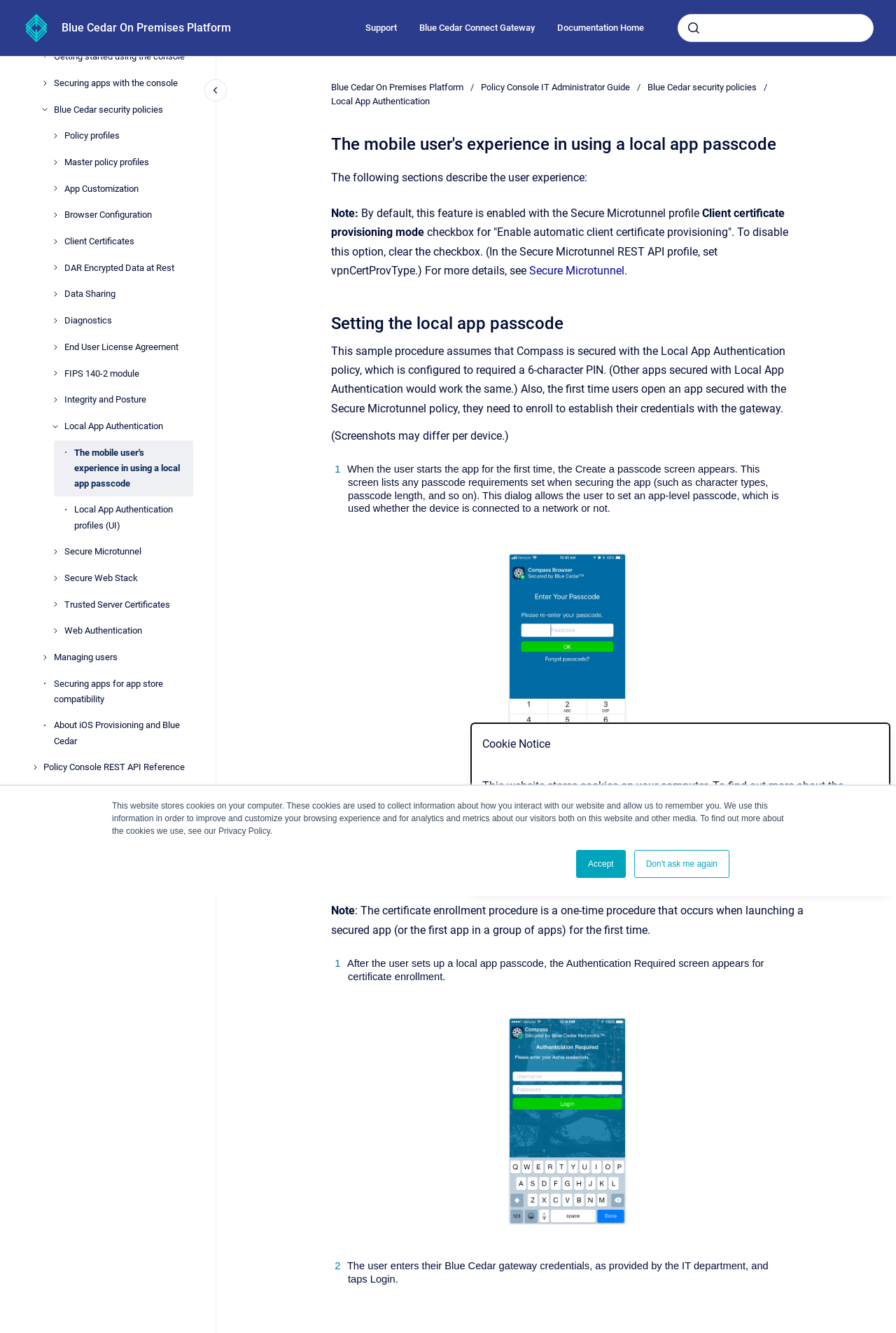Please indicate the bounding box coordinates of the element's region to be clicked to achieve the instruction: "View Policy Console IT Administrator Guide". Provide the coordinates as four float numbers between 0 and 1, i.e., [left, top, right, bottom].

[0.048, 0.002, 0.216, 0.032]